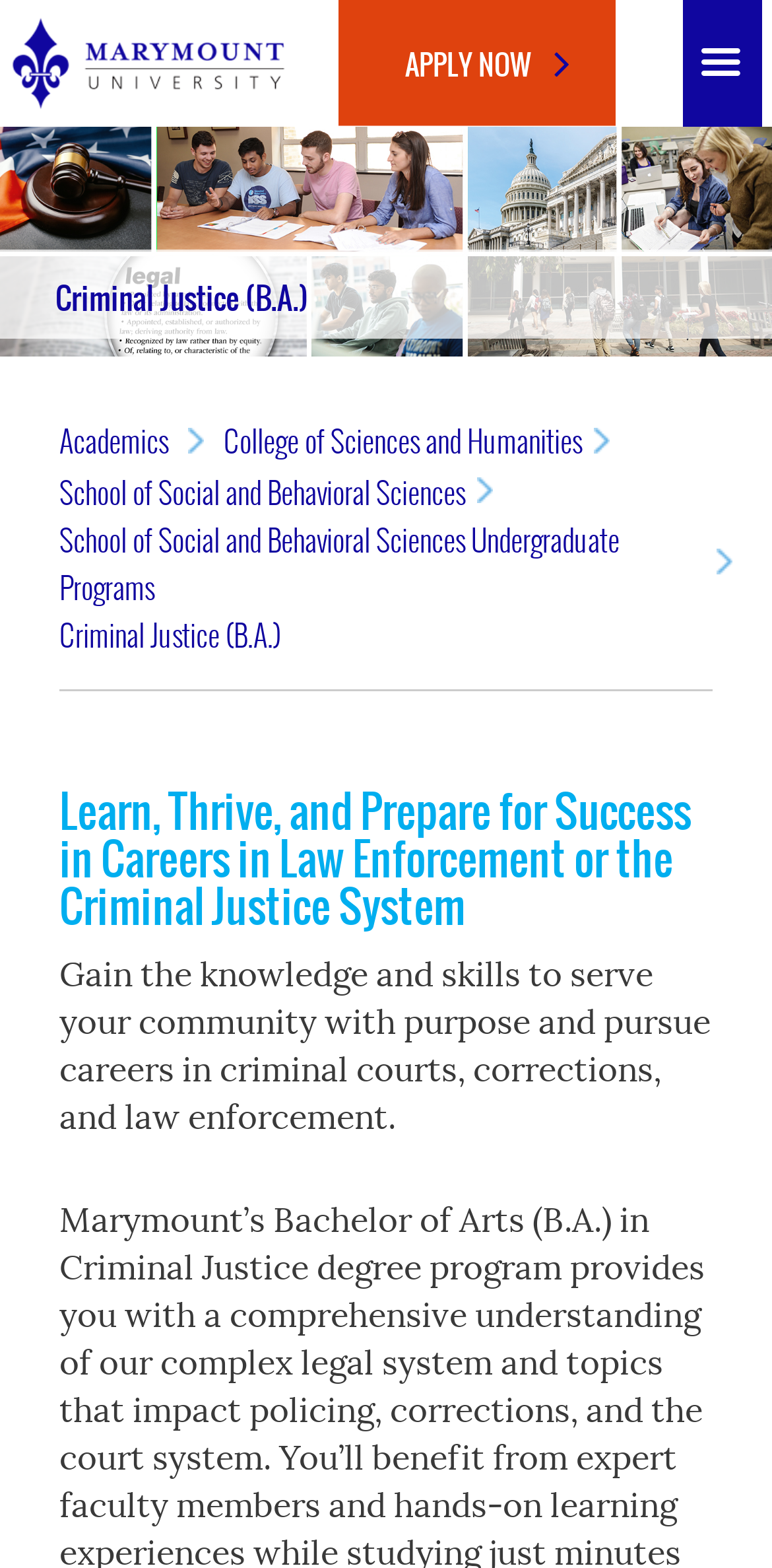Use a single word or phrase to answer the question:
What is the degree offered?

Bachelor's Degree